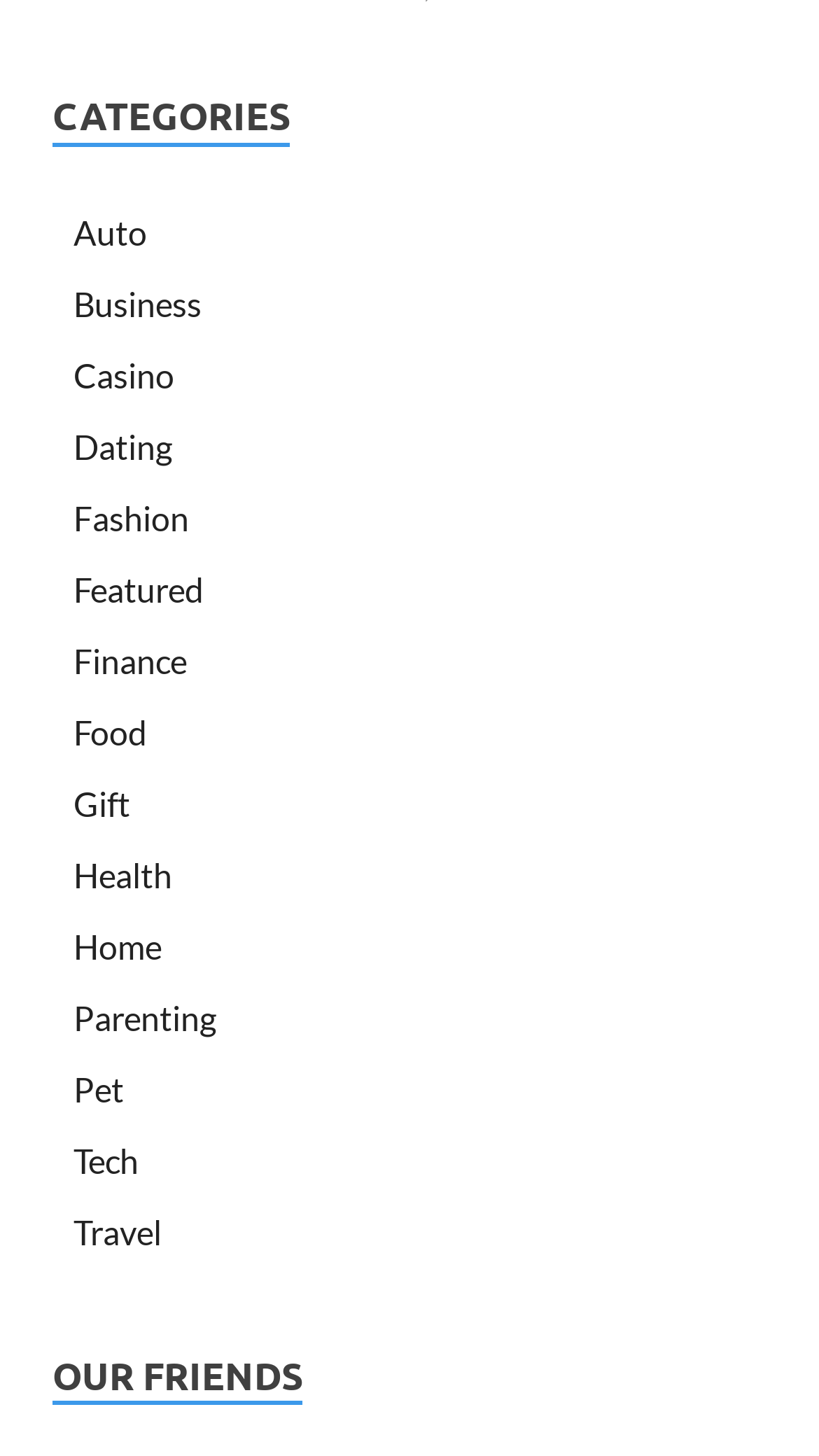How many categories are listed under 'CATEGORIES'?
Please interpret the details in the image and answer the question thoroughly.

By counting the number of links under the 'CATEGORIES' heading, I can see that there are 15 categories listed. These categories are arranged vertically and are separated by a small gap.